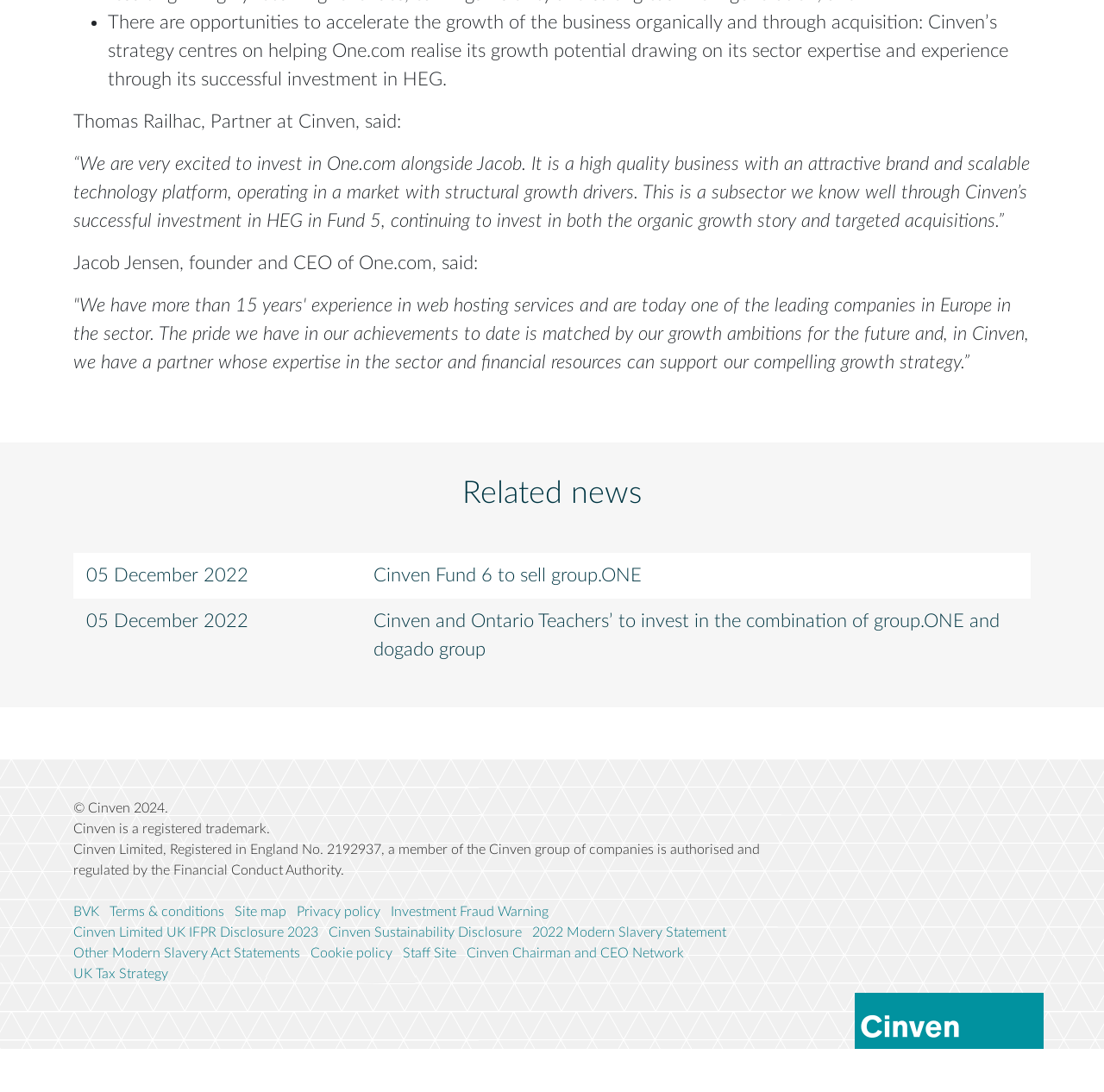Identify the bounding box coordinates for the UI element described as: "2022 Modern Slavery Statement". The coordinates should be provided as four floats between 0 and 1: [left, top, right, bottom].

[0.482, 0.844, 0.658, 0.863]